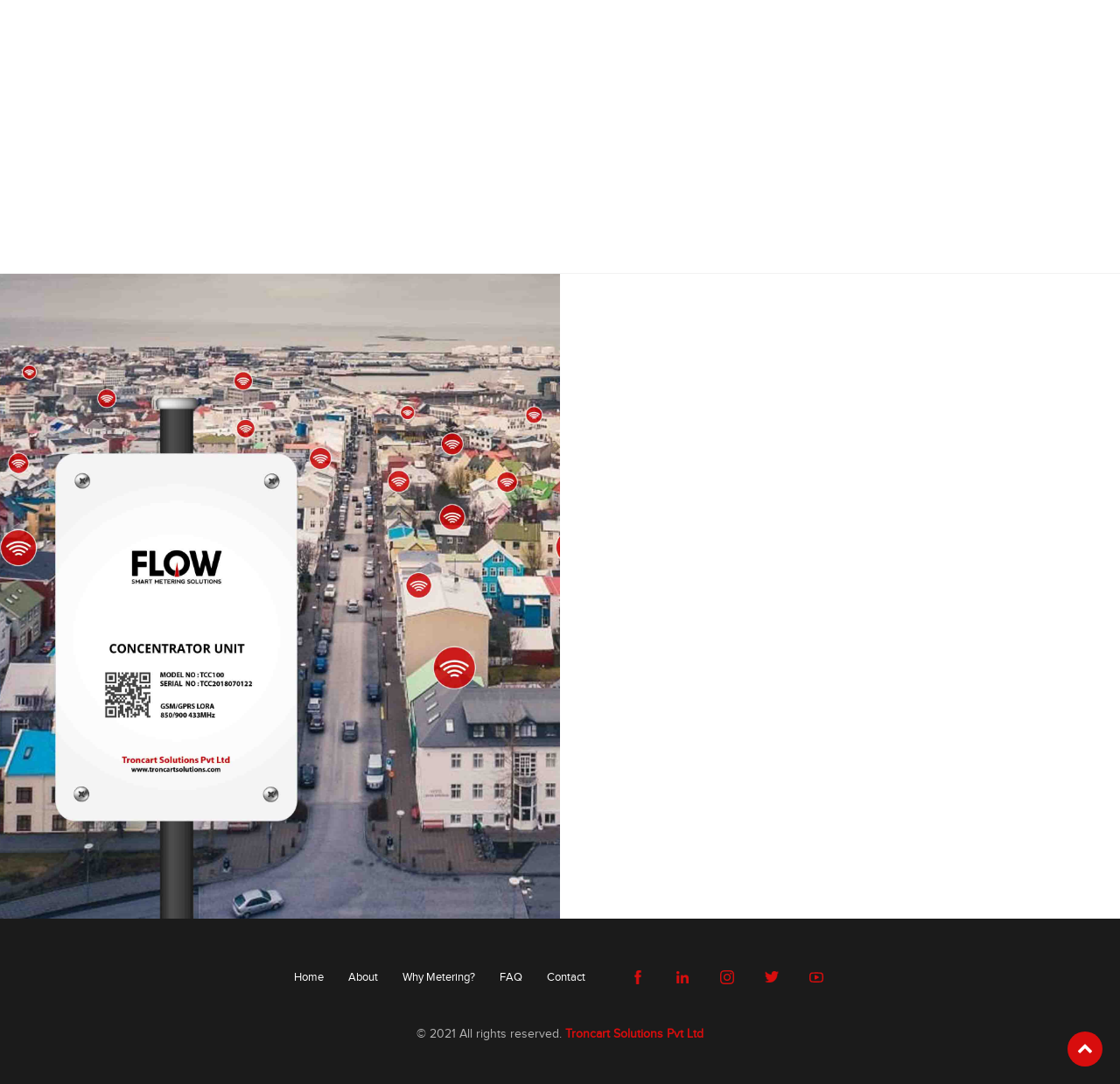Using the provided description Troncart Solutions Pvt Ltd, find the bounding box coordinates for the UI element. Provide the coordinates in (top-left x, top-left y, bottom-right x, bottom-right y) format, ensuring all values are between 0 and 1.

[0.505, 0.947, 0.628, 0.96]